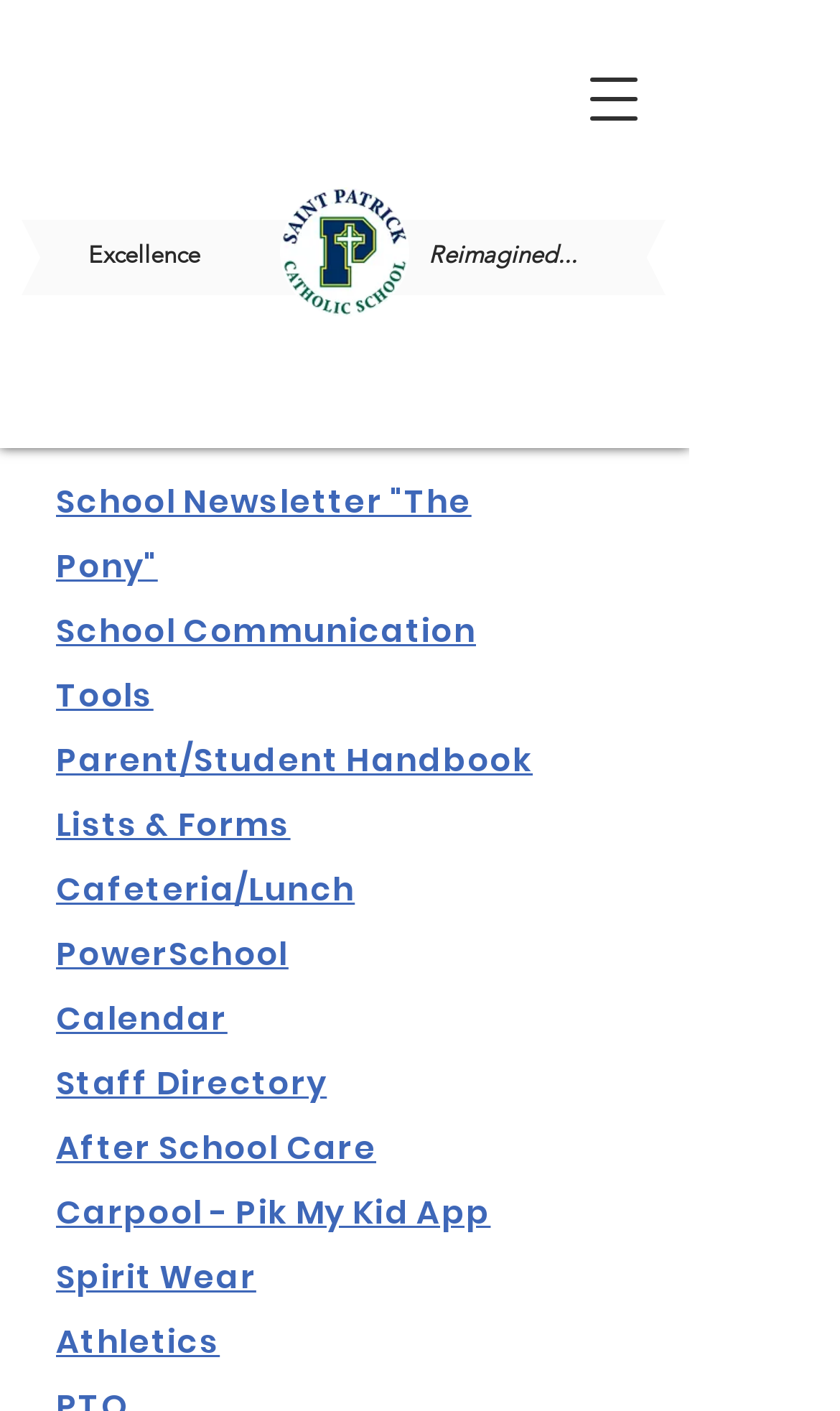Is there a logo on the webpage?
Look at the screenshot and give a one-word or phrase answer.

Yes